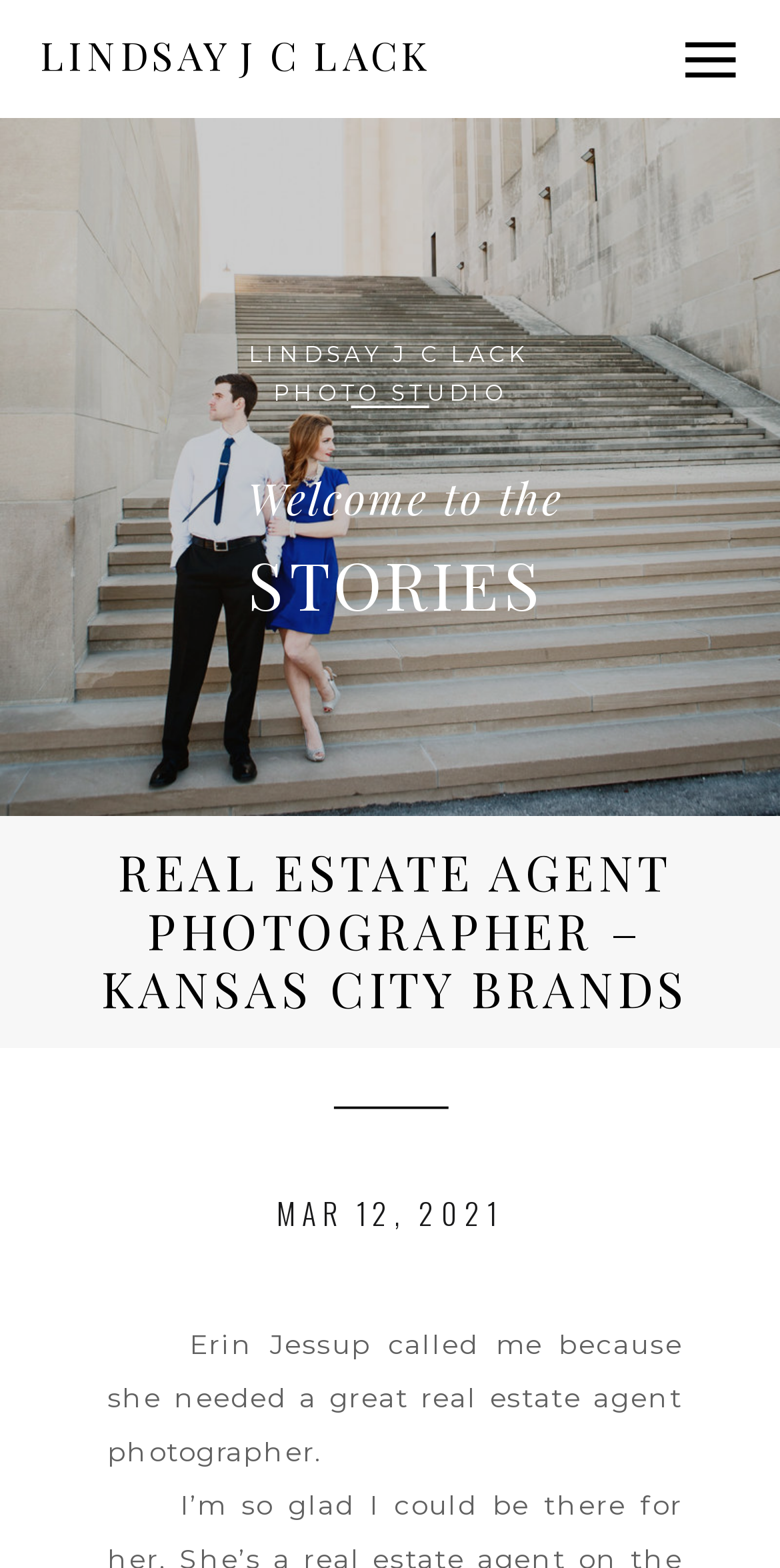Respond with a single word or phrase:
When was the article published?

MAR 12, 2021